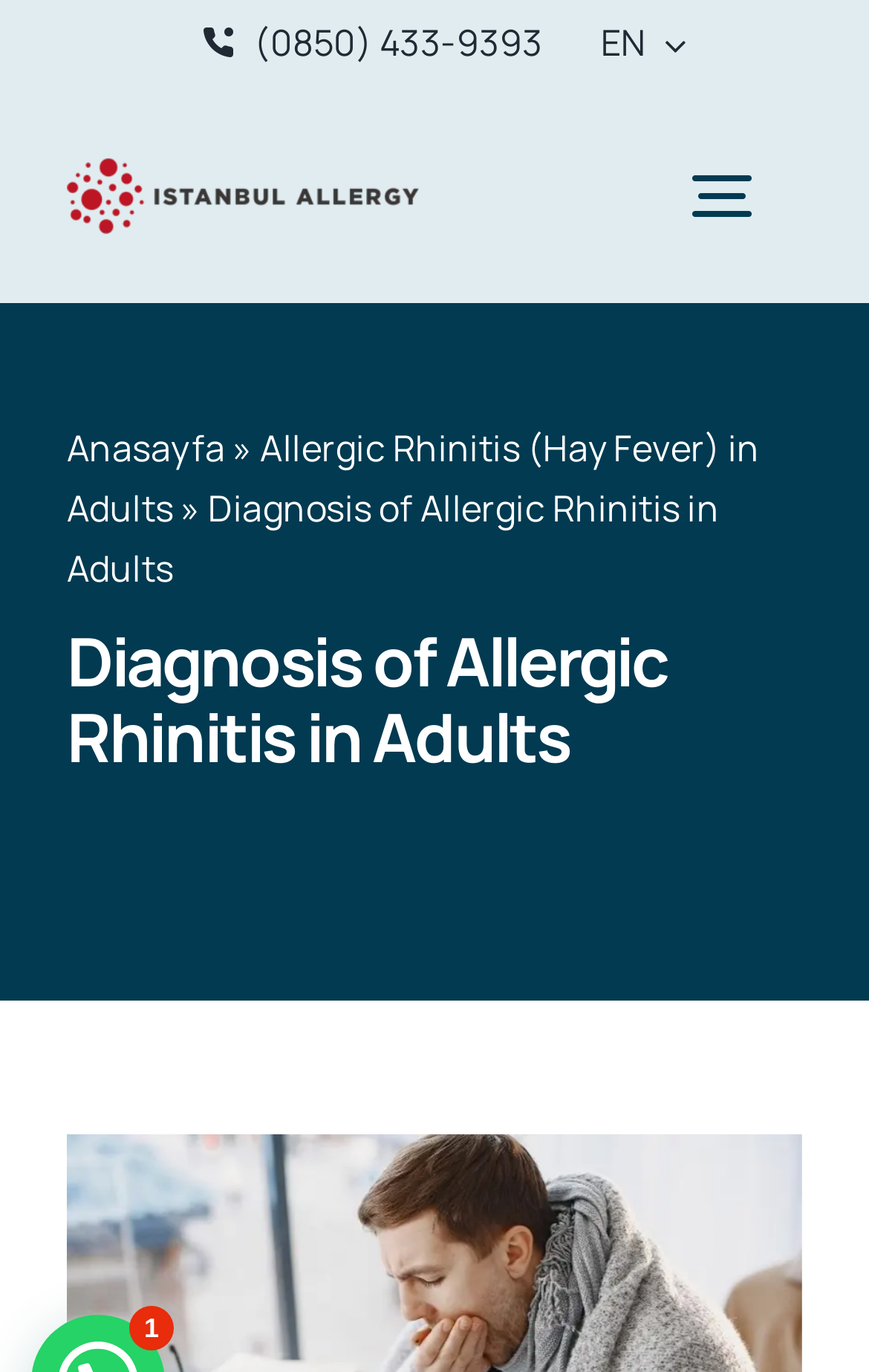Explain the webpage's layout and main content in detail.

The webpage is about the diagnosis of allergic rhinitis in adults, a serious health problem that affects both health and social life. At the top left of the page, there is a navigation menu labeled "Menu" with a phone number link "(0850) 433-9393" and a language selection link "EN" next to it. 

Below the navigation menu, there is an Istanbul Allergy logo, accompanied by an image described as "Avada Accountant Demo". 

On the right side of the logo, there is another navigation menu labeled "Menu" with a toggle button to expand or collapse it. 

Below the logo, there are three links: "Anasayfa", "»", and "Allergic Rhinitis (Hay Fever) in Adults". The "»" link is a separator between the first and the third links. 

Further down, there is a heading "Diagnosis of Allergic Rhinitis in Adults" which is also a static text with the same content. 

At the bottom of the page, there is a small static text "1", likely indicating a pagination or a step in a process.